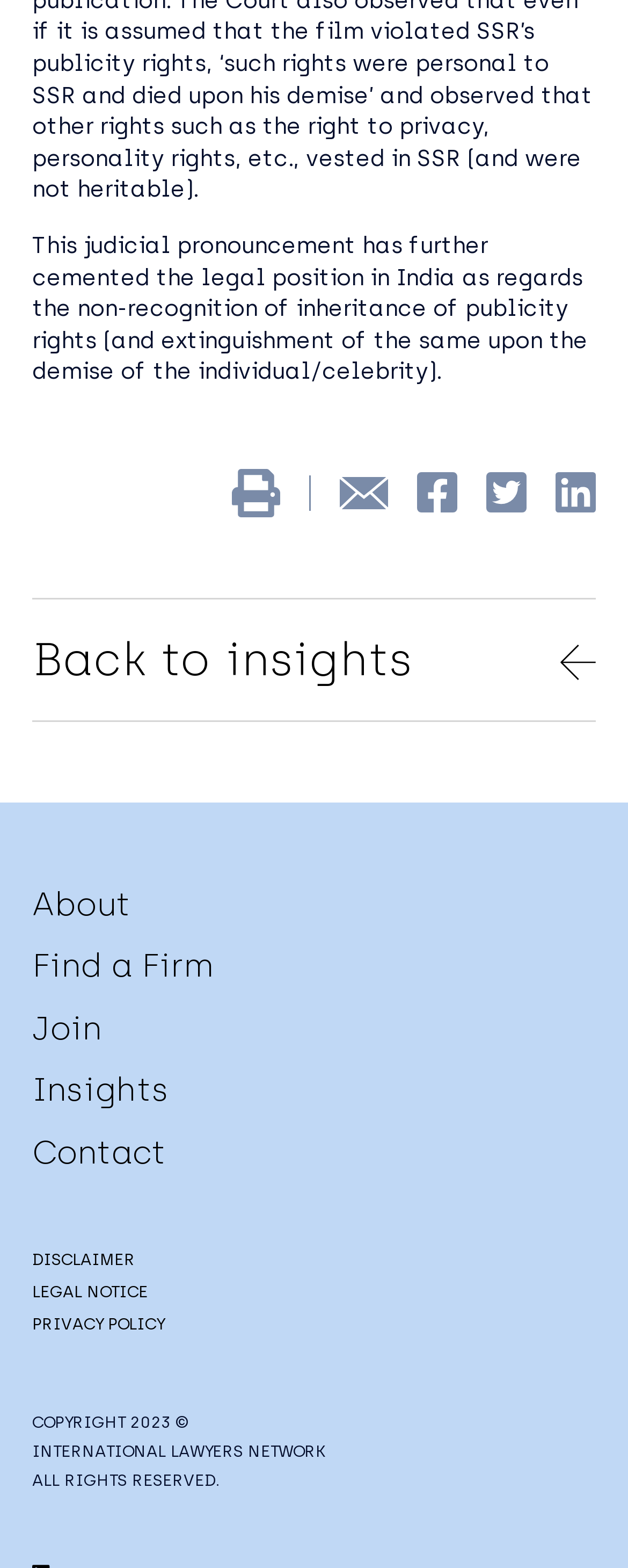What is the purpose of the 'Back to insights' link?
Look at the image and construct a detailed response to the question.

The 'Back to insights' link is located at the top of the page, and its purpose is to allow users to navigate back to the insights page. This link is represented by the link element with ID 53.